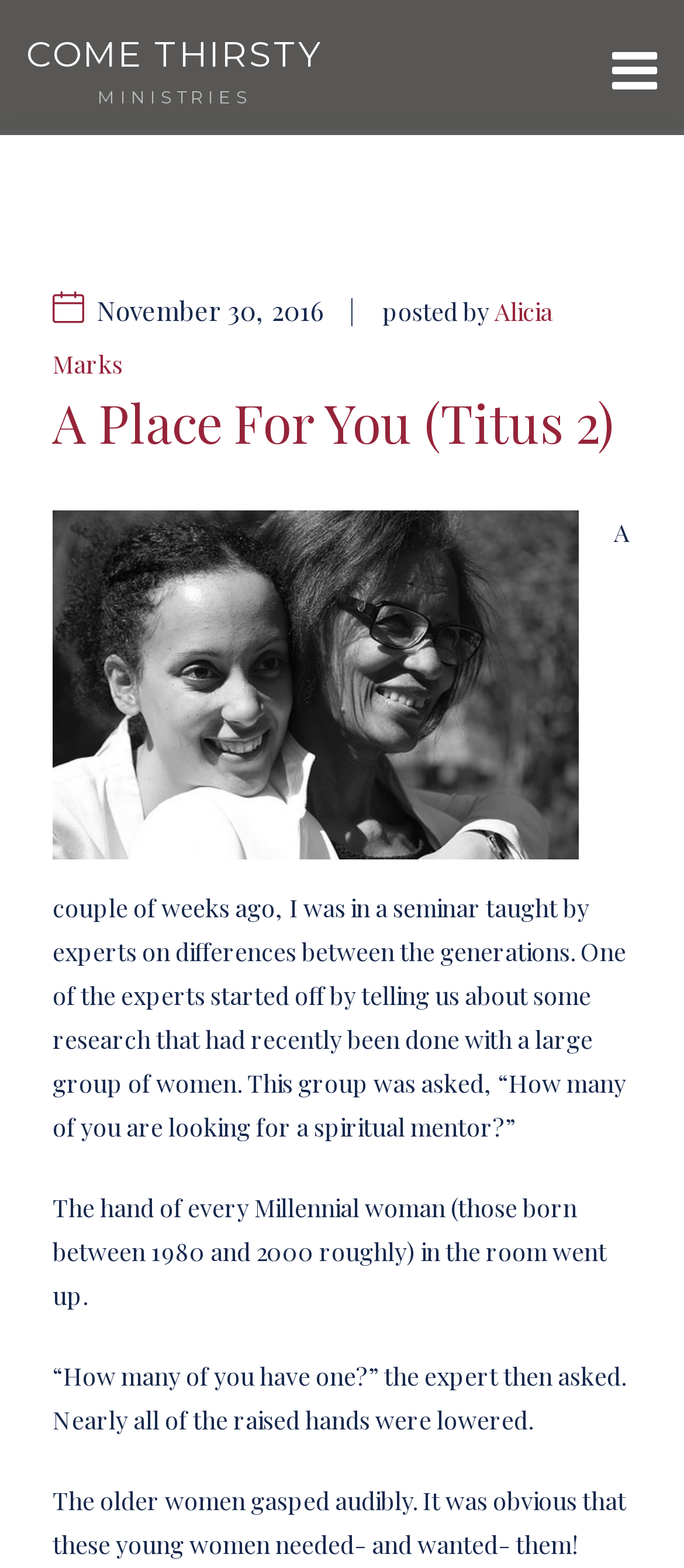Bounding box coordinates should be provided in the format (top-left x, top-left y, bottom-right x, bottom-right y) with all values between 0 and 1. Identify the bounding box for this UI element: parent_node: COME THIRSTY

[0.895, 0.027, 0.962, 0.062]